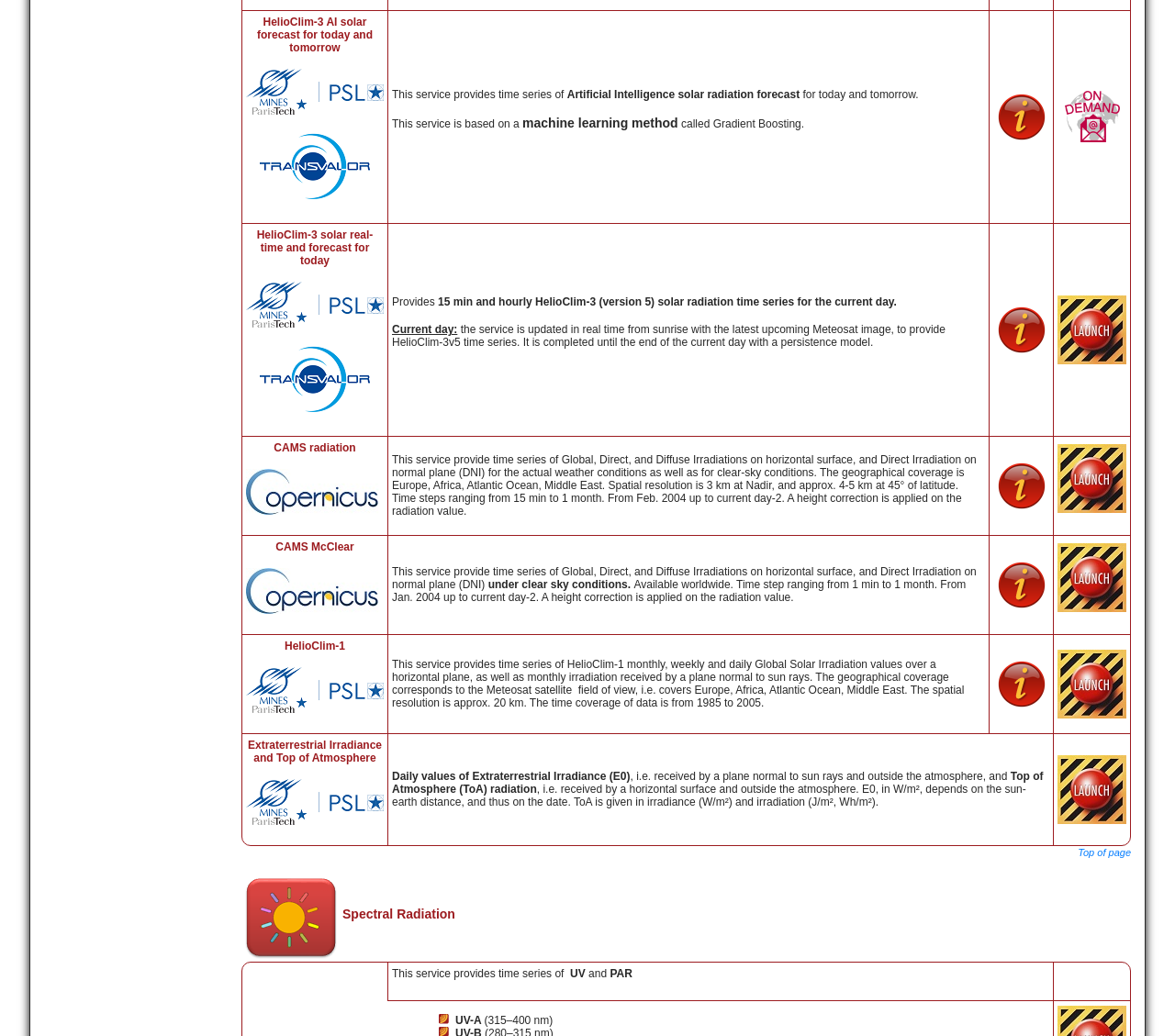What is the delay of data update for MERRA-2 Web service?
Based on the image, answer the question with as much detail as possible.

According to the webpage, the data are available since Jan. 1980 and are regularly updated with approximately one month of delay for the MERRA-2 Web service.